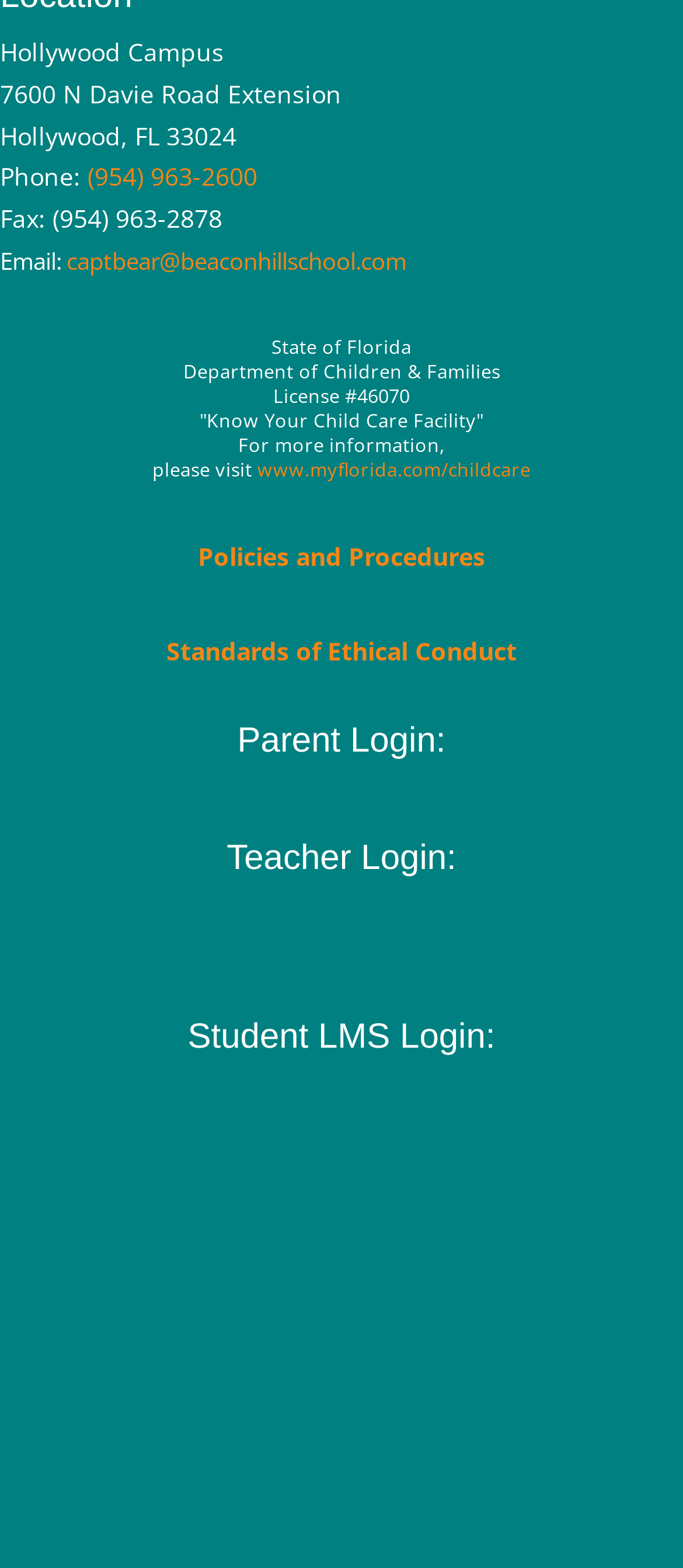Determine the bounding box for the UI element that matches this description: "Policies and Procedures".

[0.29, 0.344, 0.71, 0.365]